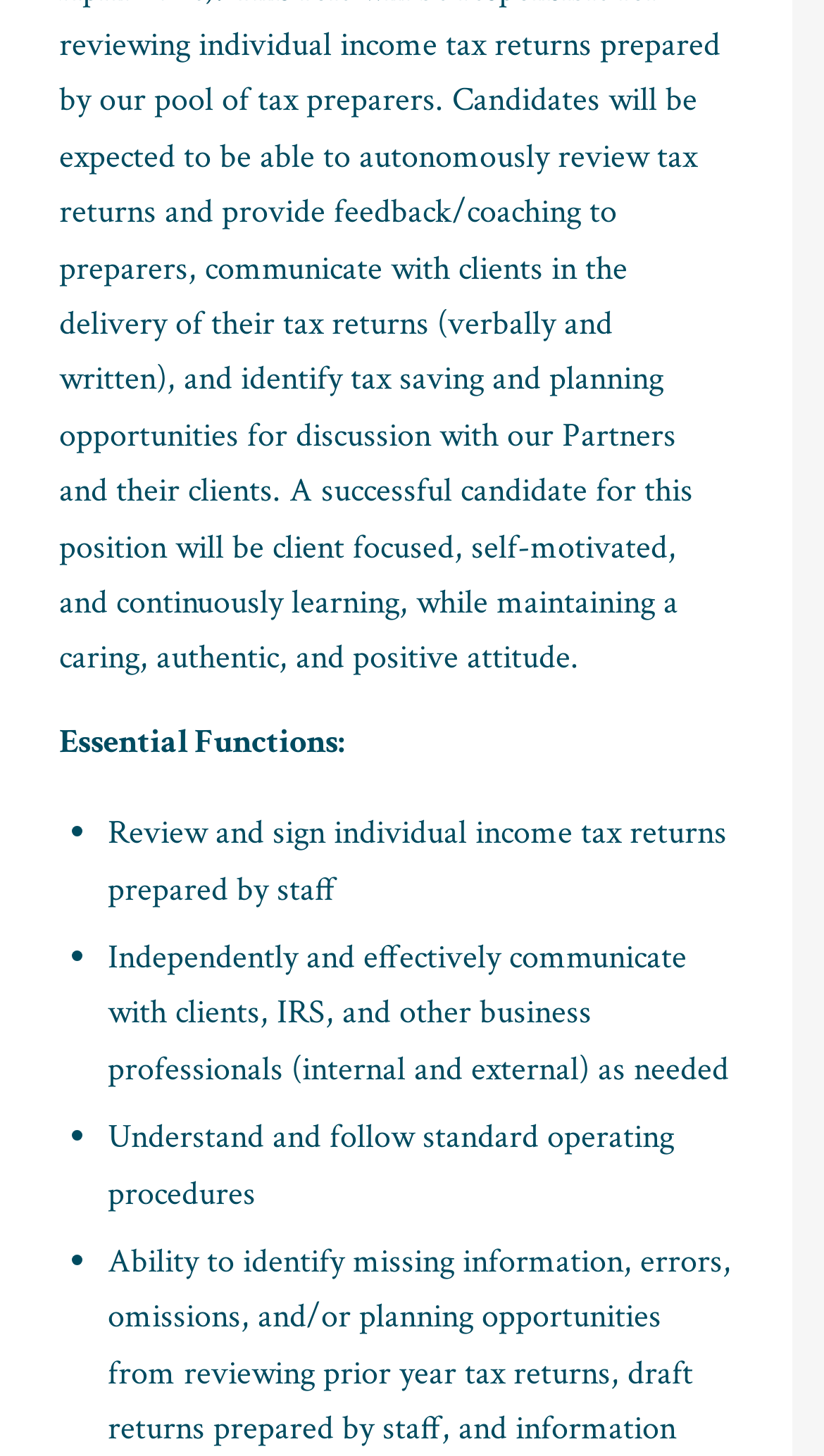Please mark the clickable region by giving the bounding box coordinates needed to complete this instruction: "Check the Select All checkbox".

[0.092, 0.072, 0.125, 0.091]